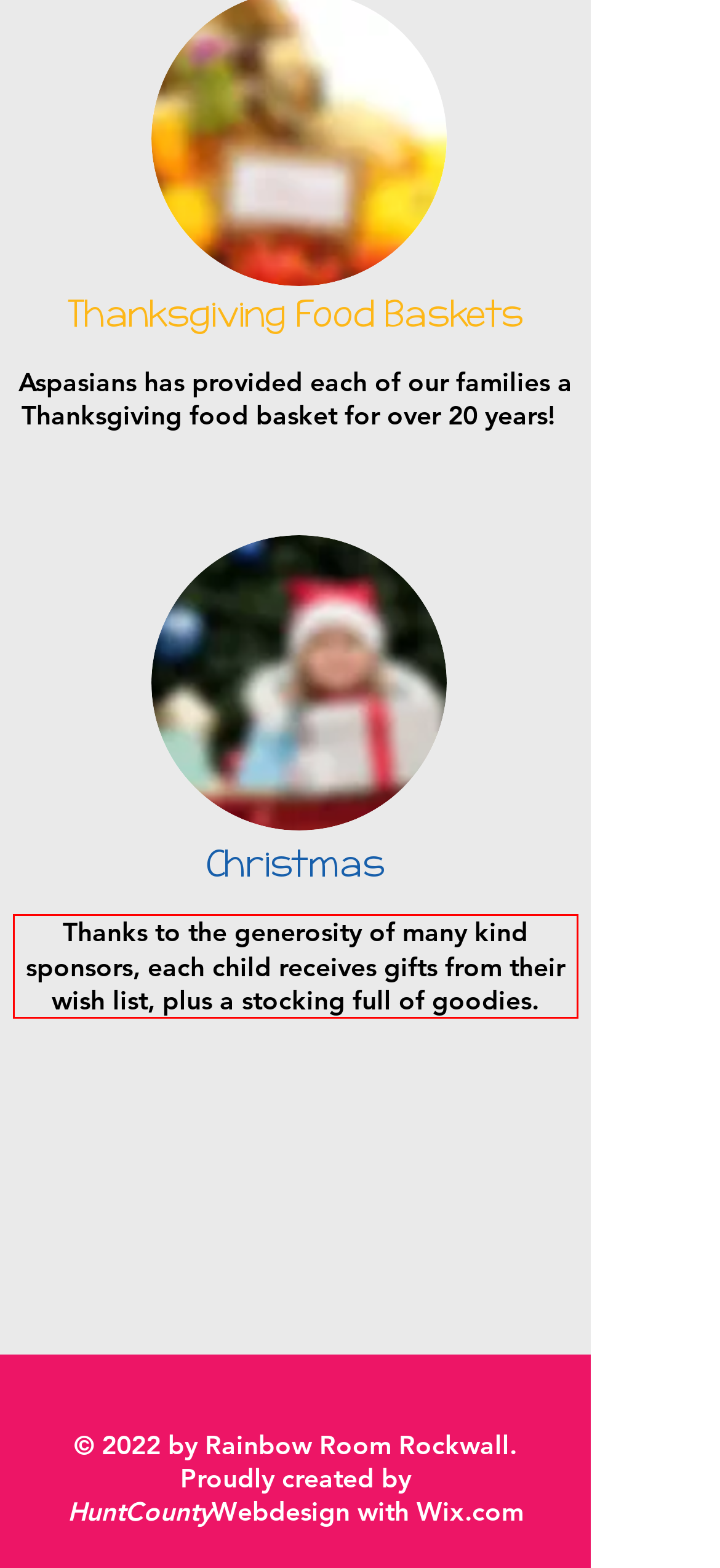Review the webpage screenshot provided, and perform OCR to extract the text from the red bounding box.

Thanks to the generosity of many kind sponsors, each child receives gifts from their wish list, plus a stocking full of goodies.